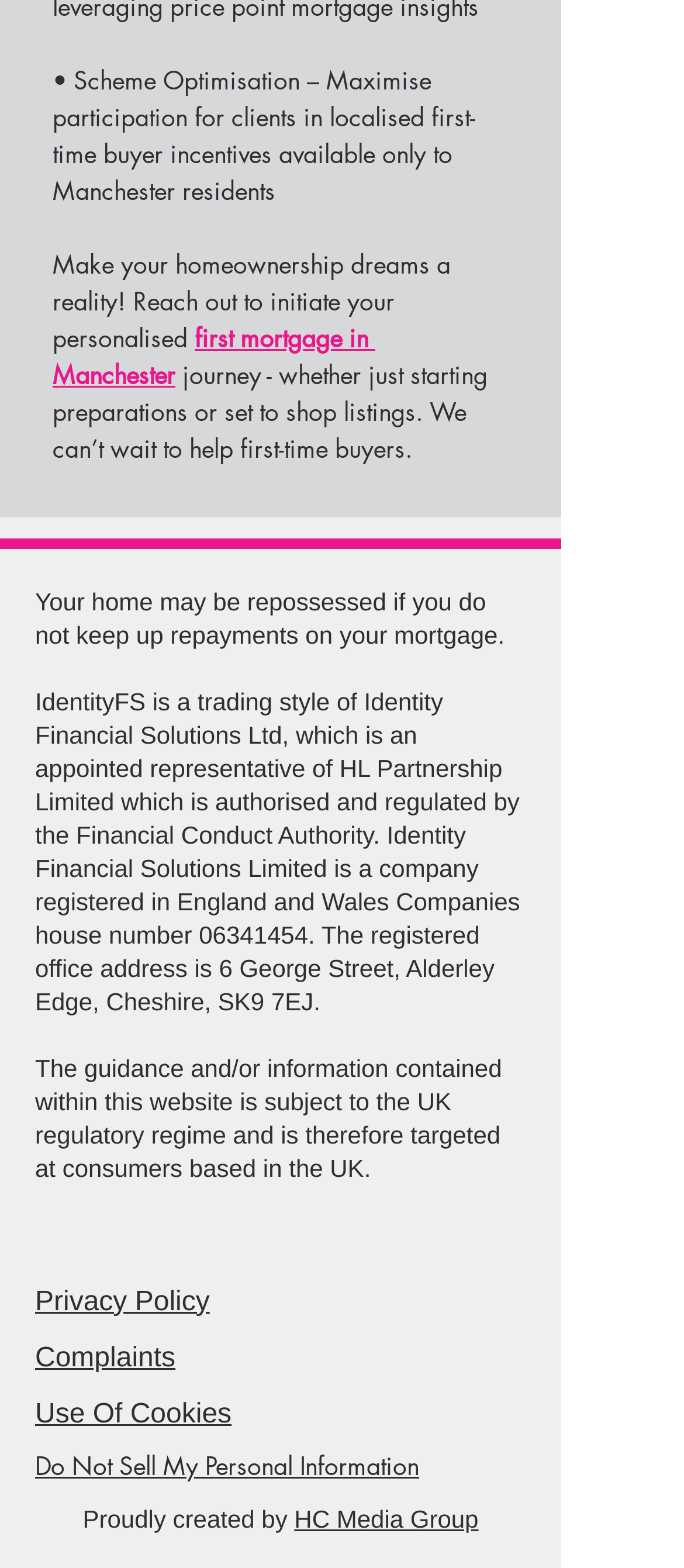Locate the bounding box of the UI element described in the following text: "first mortgage in Manchester".

[0.077, 0.204, 0.549, 0.249]